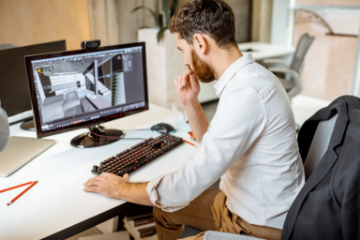Refer to the image and provide an in-depth answer to the question: 
What is the aesthetic of the workspace?

The image describes the workspace as having a minimalist aesthetic, which is further highlighted by the ambient lighting and contemporary furnishings around the person. This suggests a clean and simple design approach to the workspace.